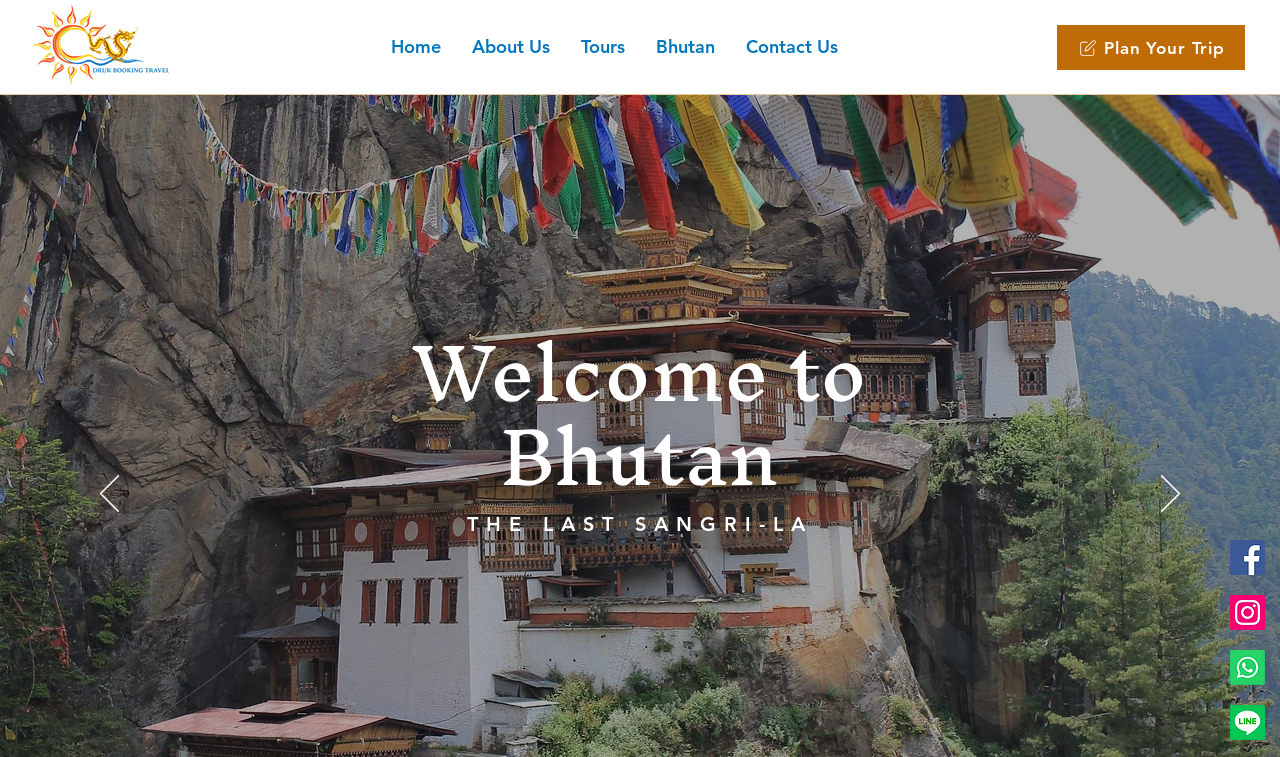Locate the bounding box coordinates of the element that should be clicked to fulfill the instruction: "View Bhutan tours".

[0.501, 0.029, 0.57, 0.095]